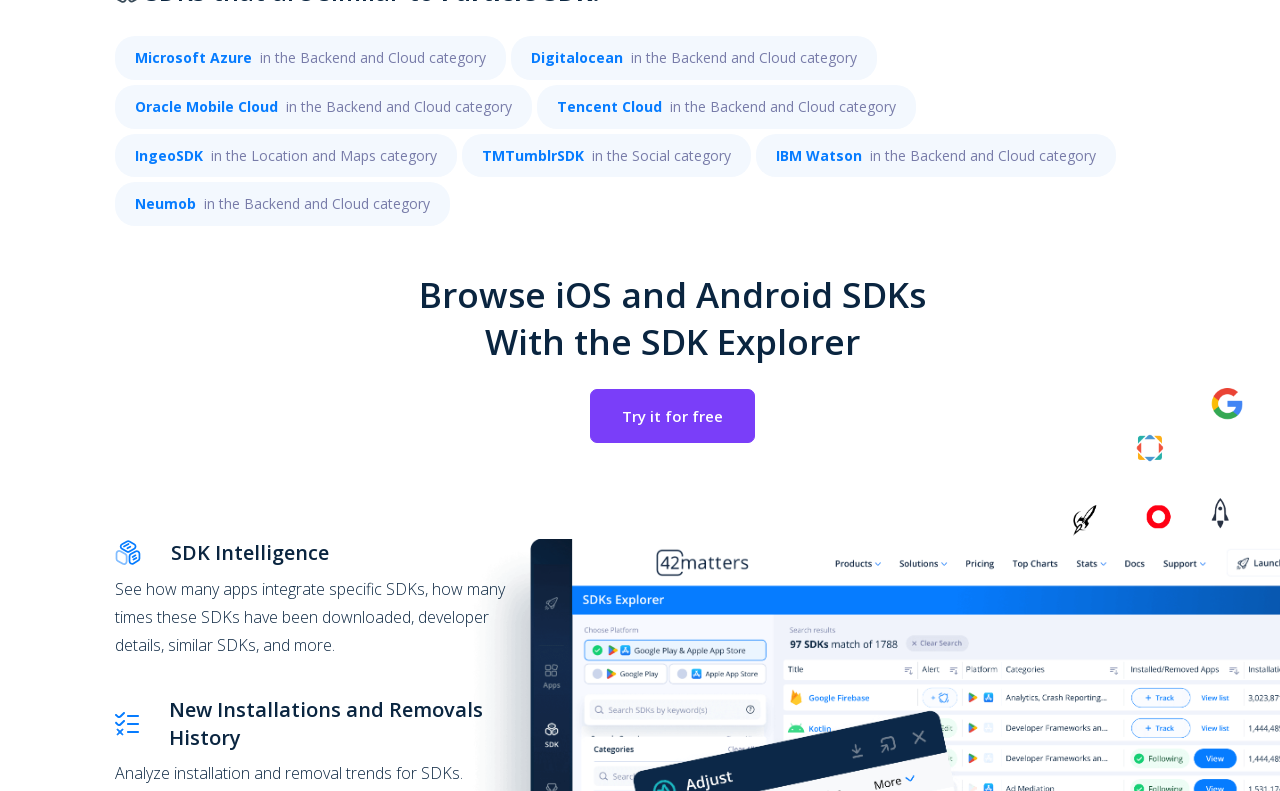Please identify the bounding box coordinates of the element that needs to be clicked to execute the following command: "Click on Microsoft Azure". Provide the bounding box using four float numbers between 0 and 1, formatted as [left, top, right, bottom].

[0.105, 0.061, 0.196, 0.085]